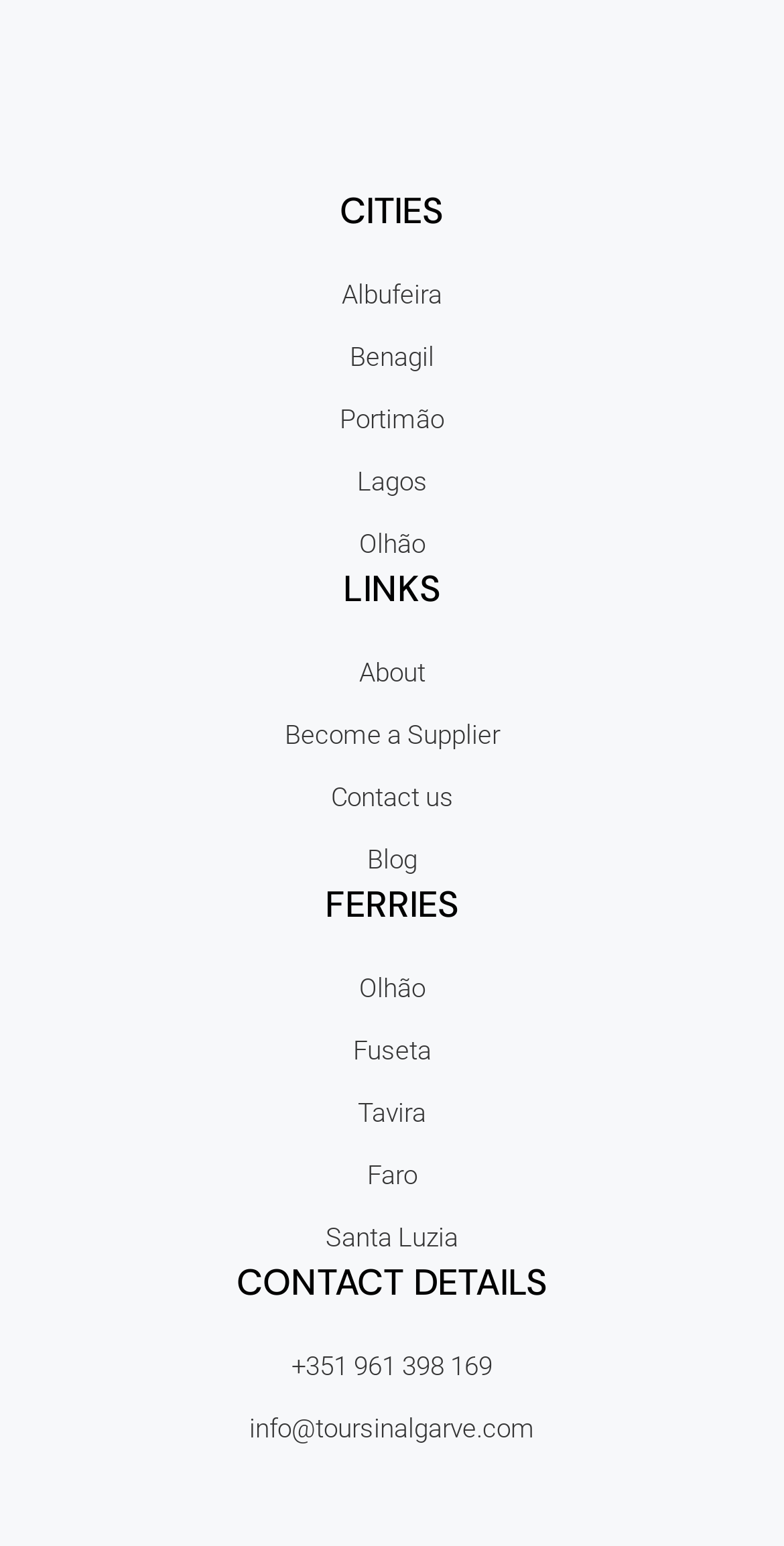Pinpoint the bounding box coordinates of the clickable element to carry out the following instruction: "View June 5, 2024 Digital Edition."

None